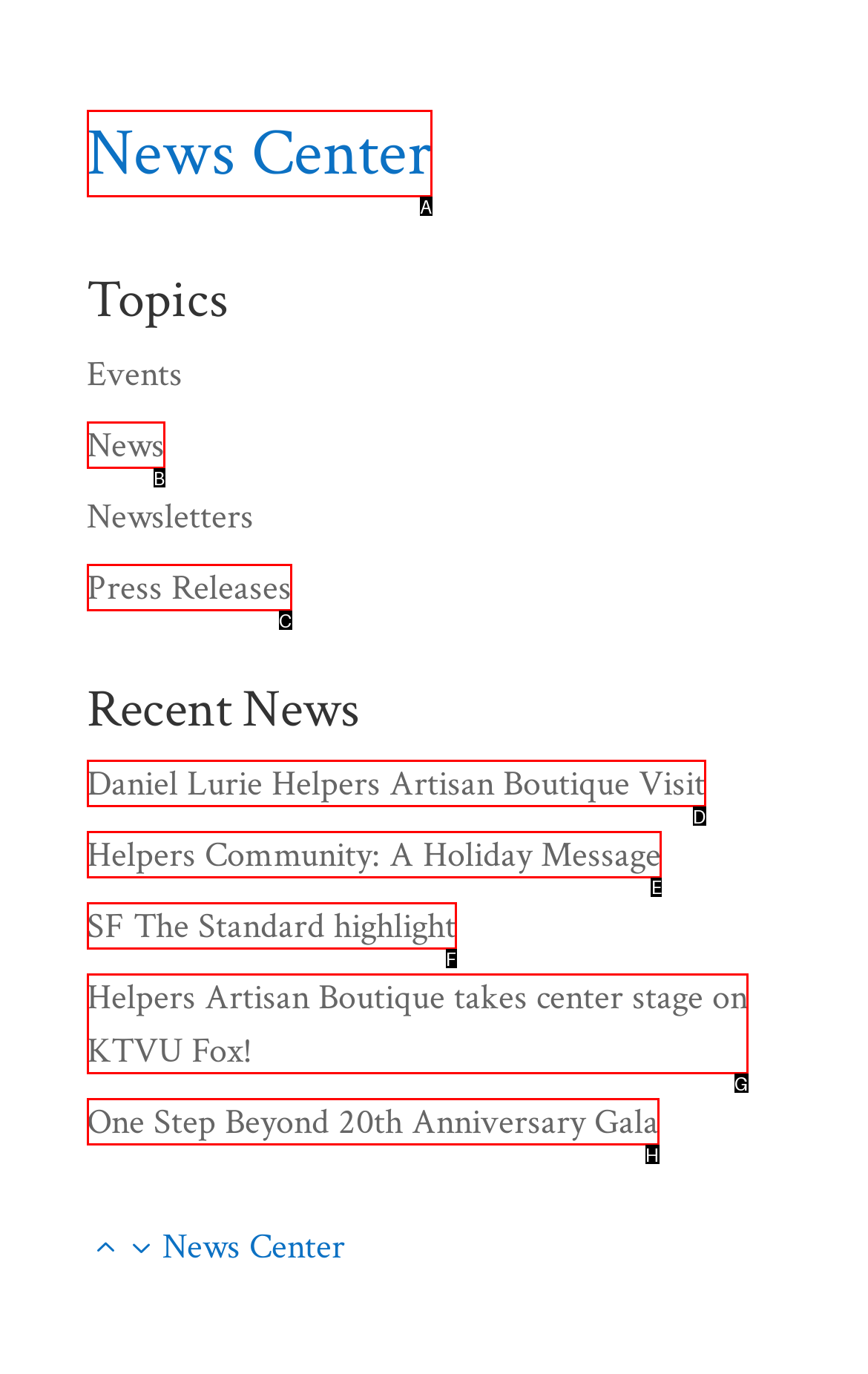Identify the correct UI element to click to achieve the task: check out Helpers Community: A Holiday Message.
Answer with the letter of the appropriate option from the choices given.

E